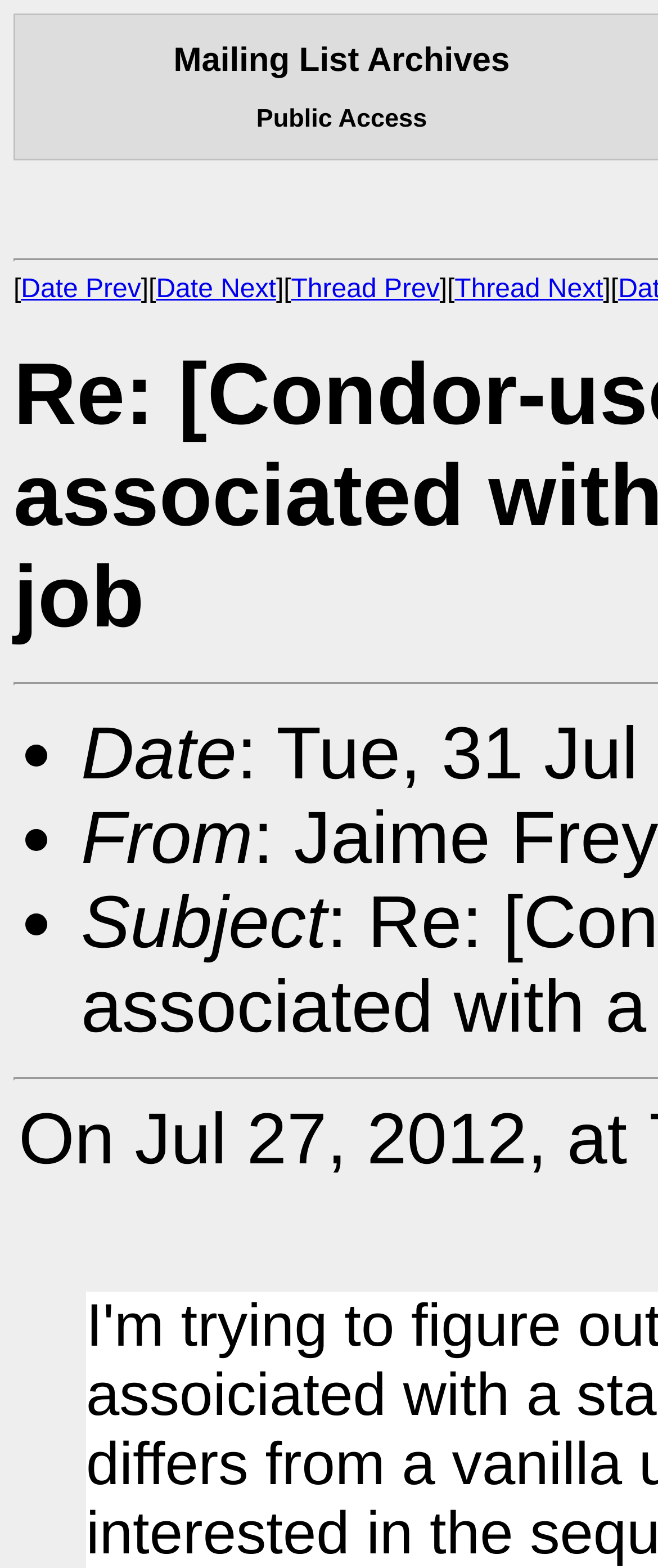How many columns are there in the list?
Provide a thorough and detailed answer to the question.

I analyzed the list markers and static text elements in the middle section of the webpage and found that there are three columns, which are 'Date', 'From', and 'Subject'.